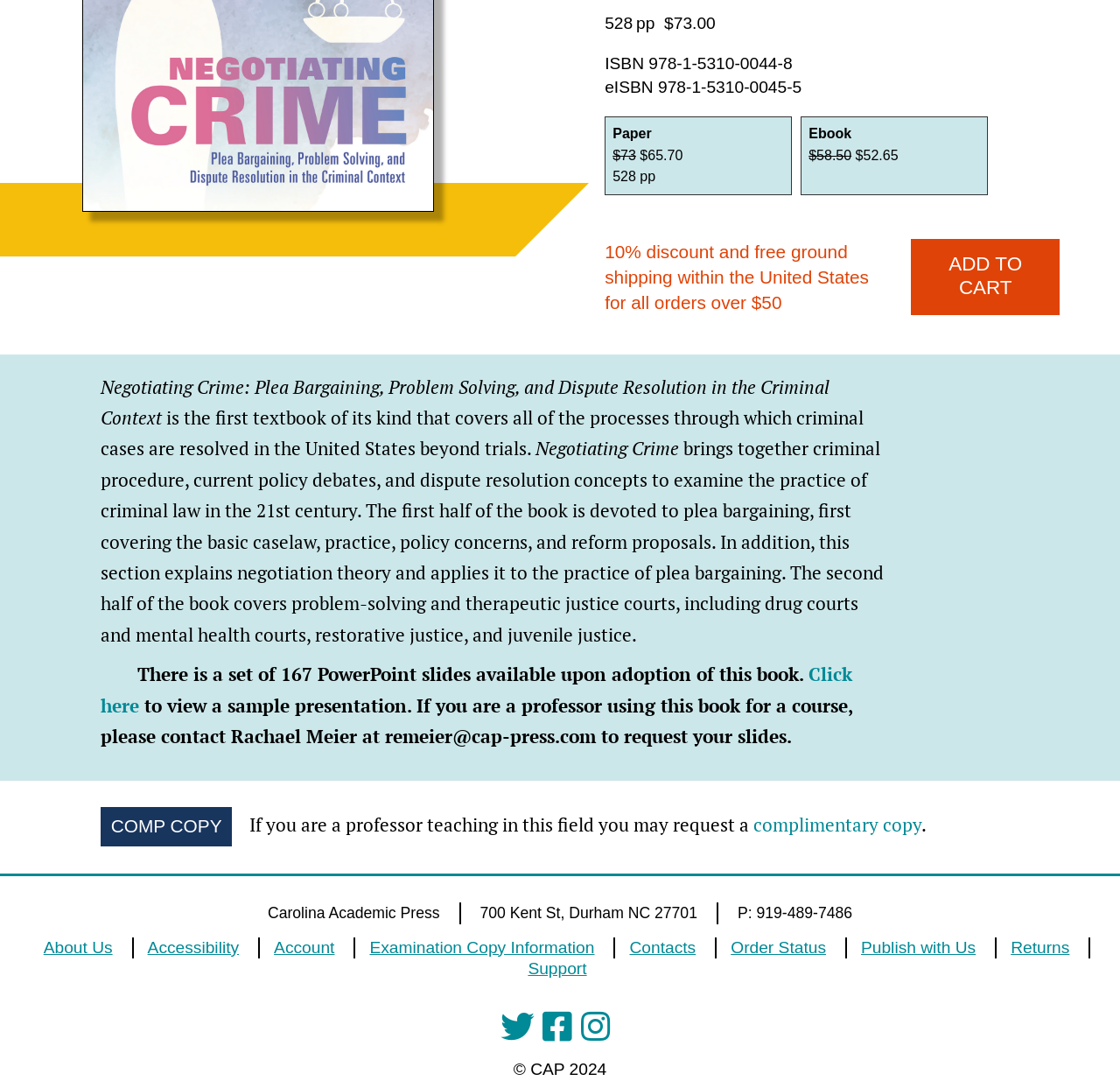Using floating point numbers between 0 and 1, provide the bounding box coordinates in the format (top-left x, top-left y, bottom-right x, bottom-right y). Locate the UI element described here: Click here

[0.09, 0.608, 0.761, 0.659]